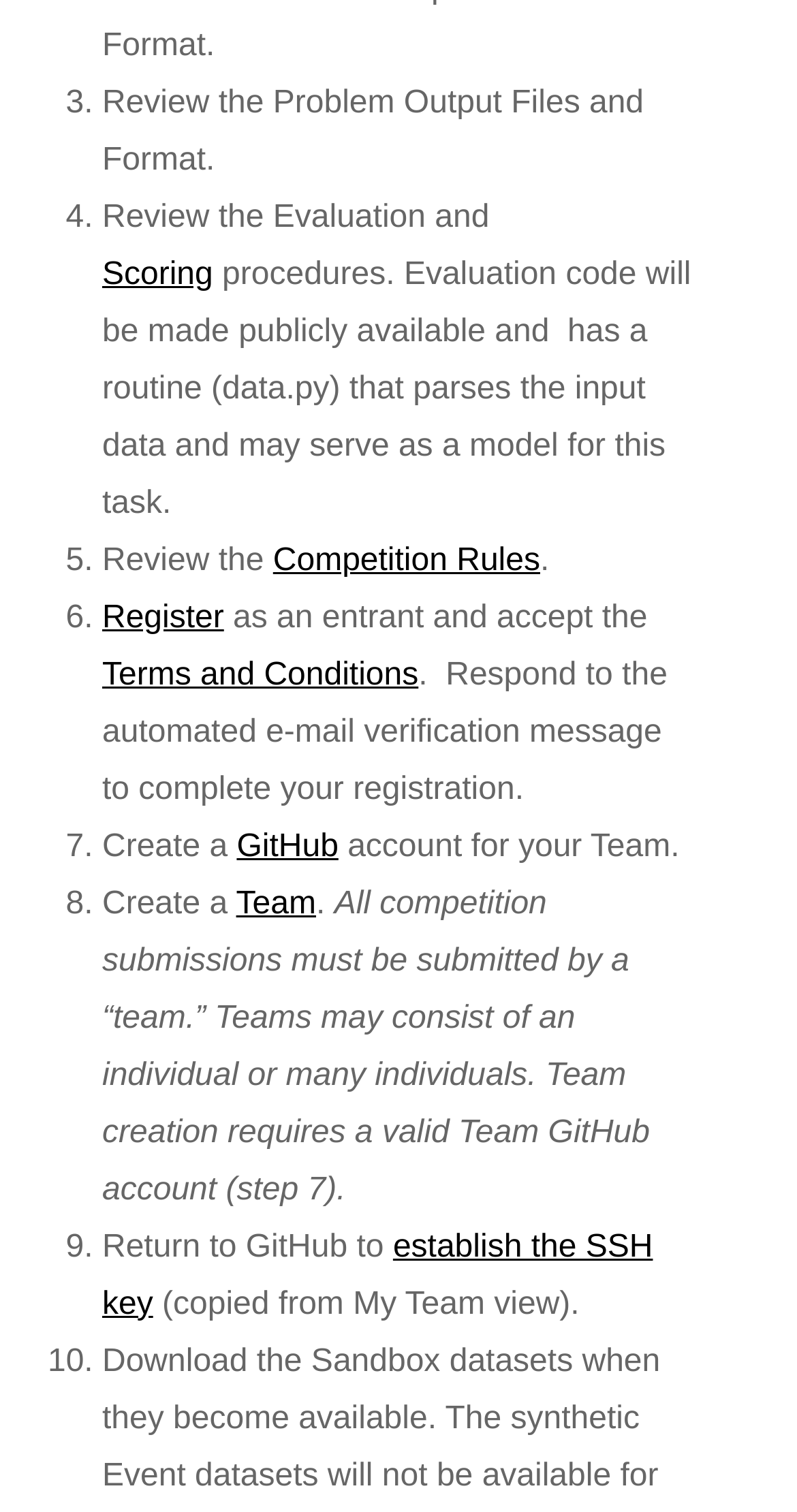What is the purpose of the evaluation code?
Look at the screenshot and give a one-word or phrase answer.

Parses input data